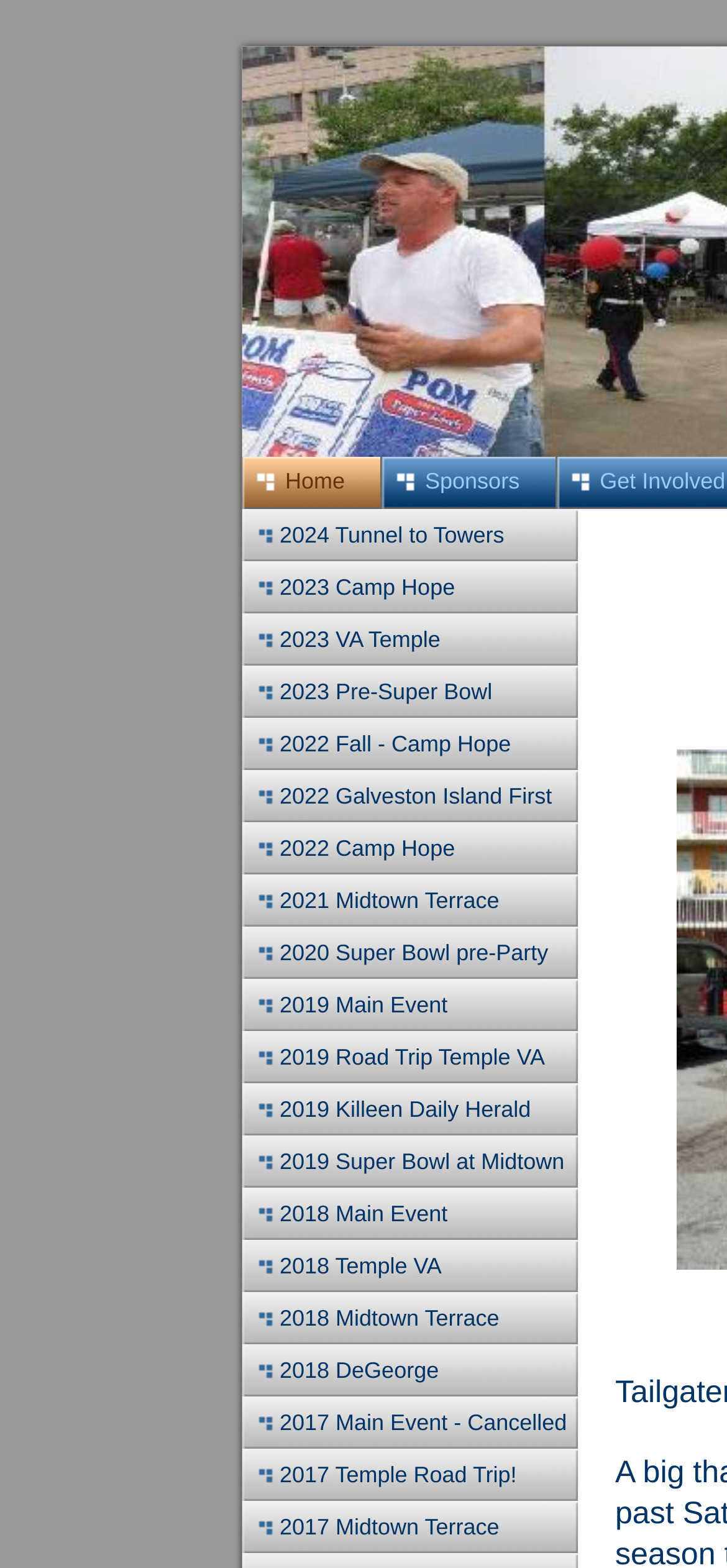Using the provided element description "2017 Main Event - Cancelled", determine the bounding box coordinates of the UI element.

[0.333, 0.891, 0.795, 0.924]